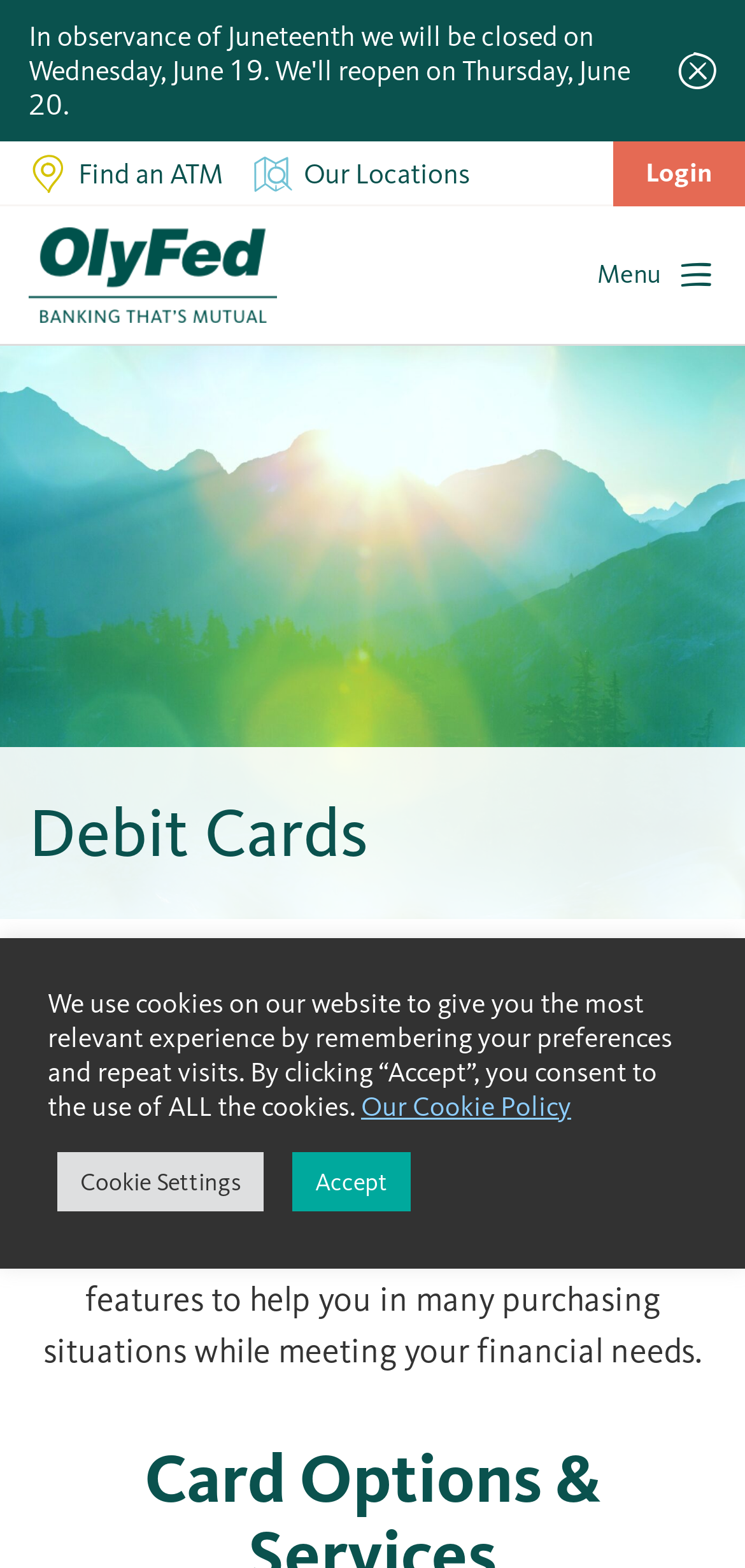Using details from the image, please answer the following question comprehensively:
How many links are there in the top navigation?

I counted the number of links in the top navigation by looking at the links 'Find an ATM', 'Our Locations', and 'Login'.